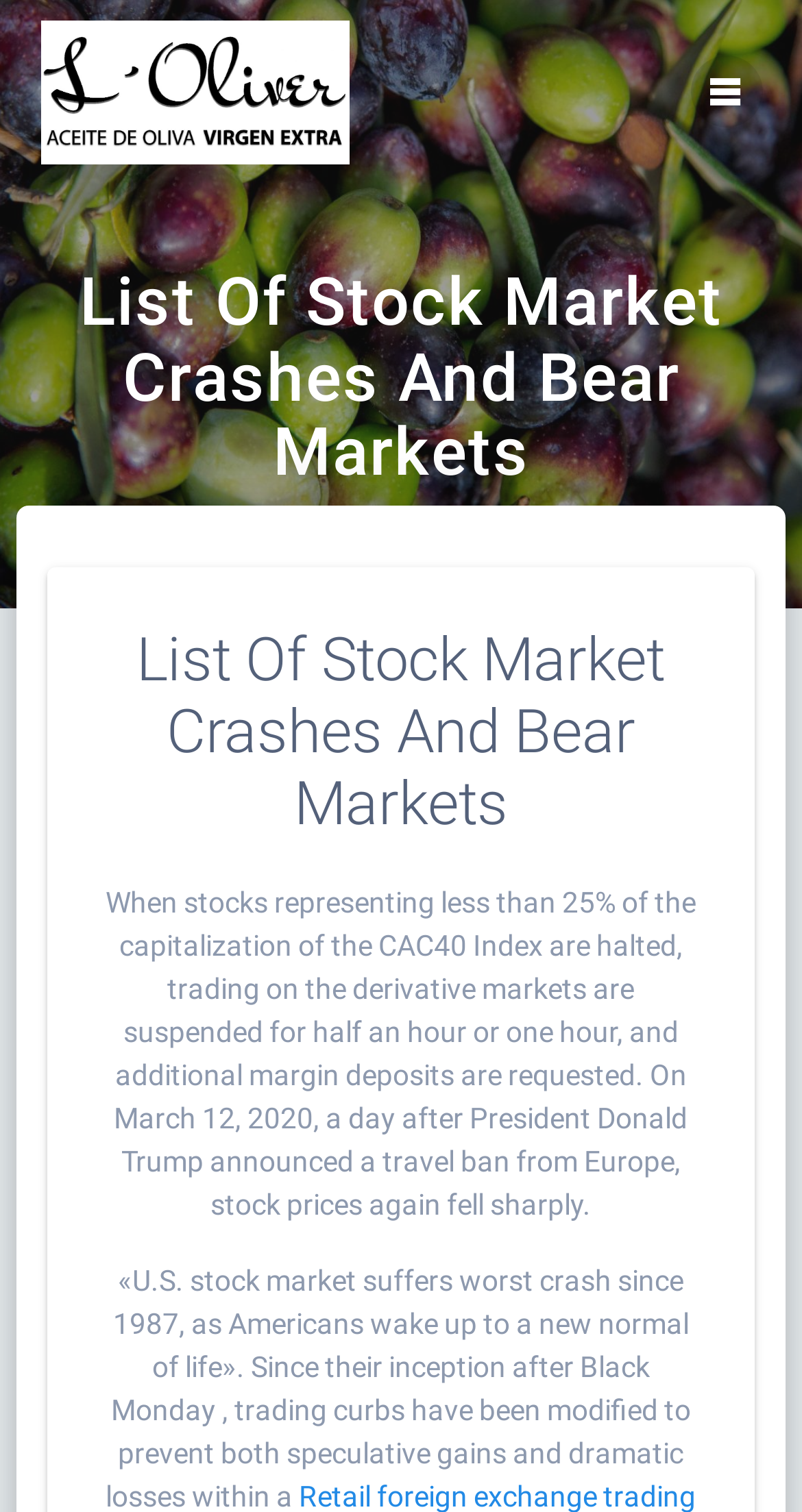Use a single word or phrase to answer the following:
What is the purpose of trading curbs?

Prevent gains and losses